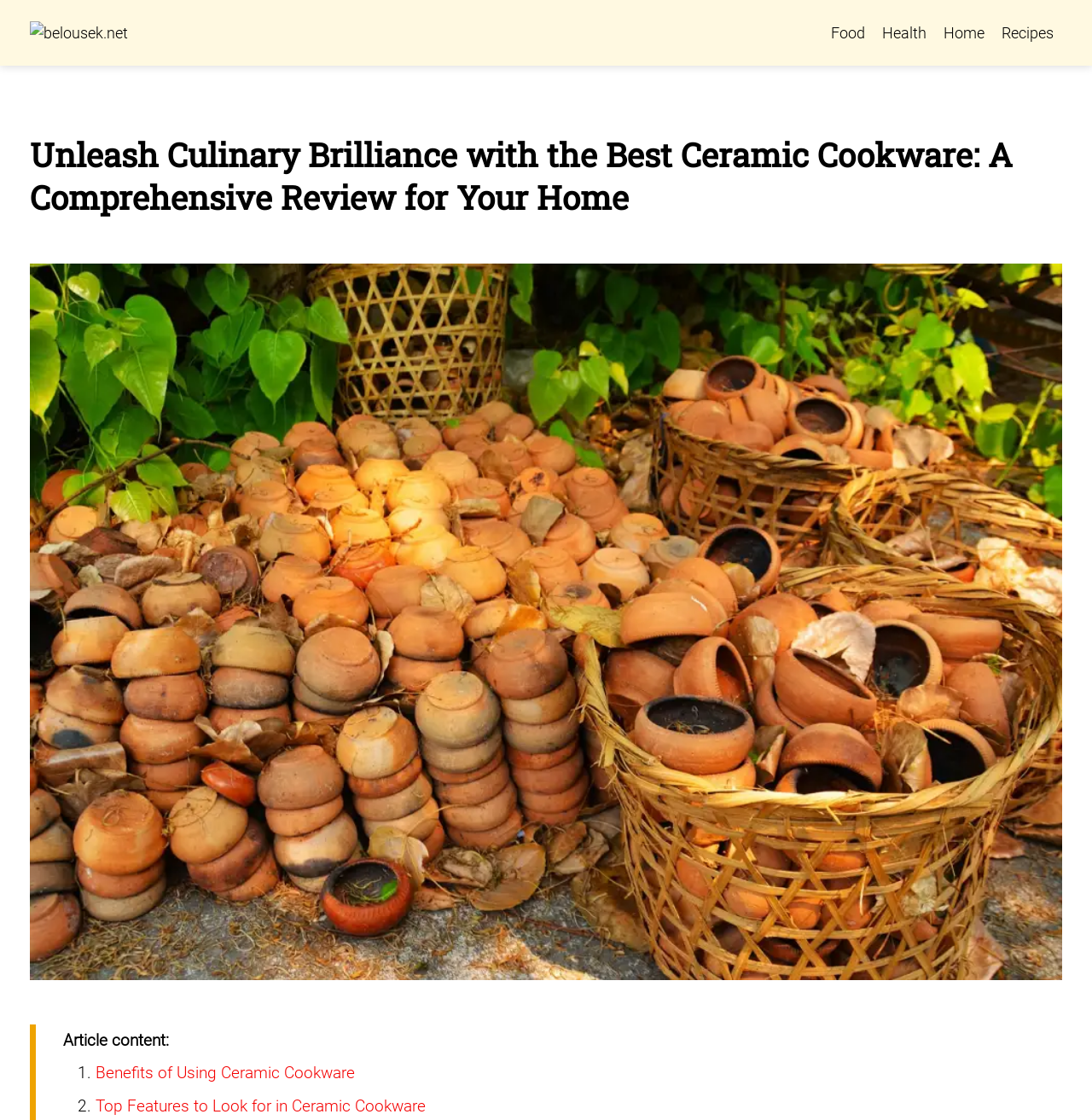What is the position of the image 'belousek.net' on the webpage?
From the details in the image, answer the question comprehensively.

According to the bounding box coordinates of the image 'belousek.net', it is positioned at [0.027, 0.019, 0.117, 0.041], which indicates that it is located in the top-left corner of the webpage.